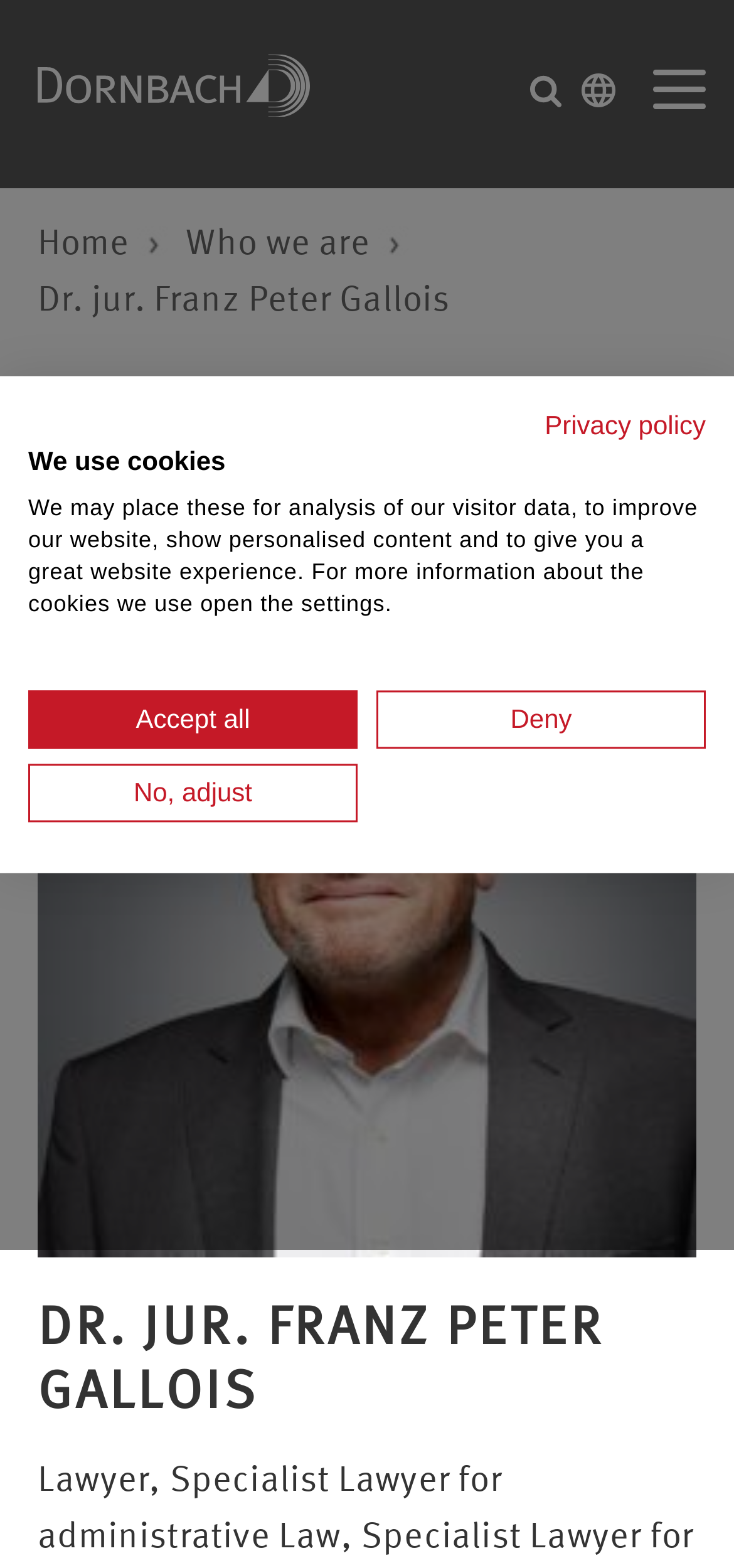Your task is to find and give the main heading text of the webpage.

DR. JUR. FRANZ PETER GALLOIS